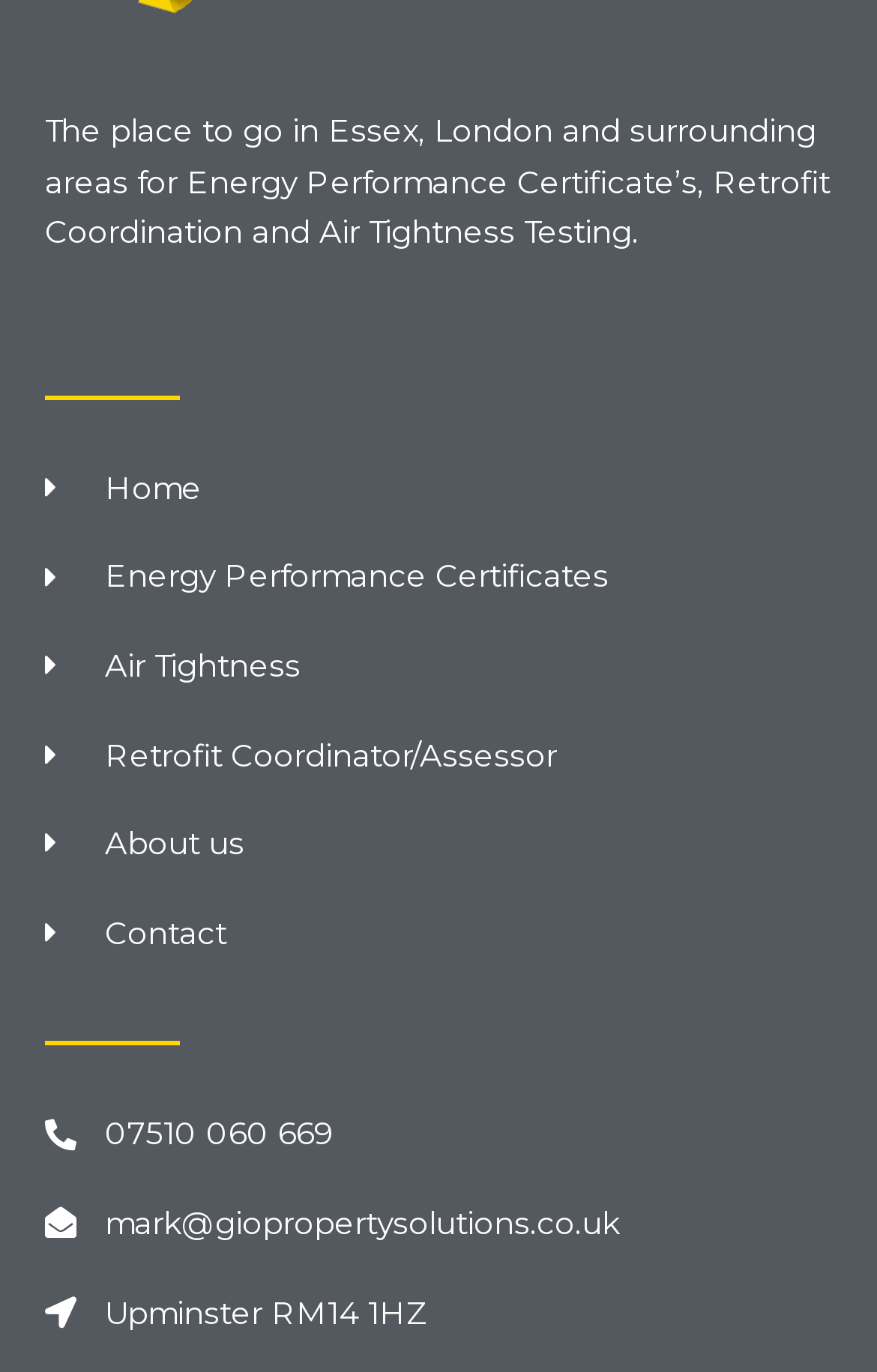Please locate the bounding box coordinates of the element that should be clicked to achieve the given instruction: "view location".

[0.051, 0.938, 0.949, 0.975]